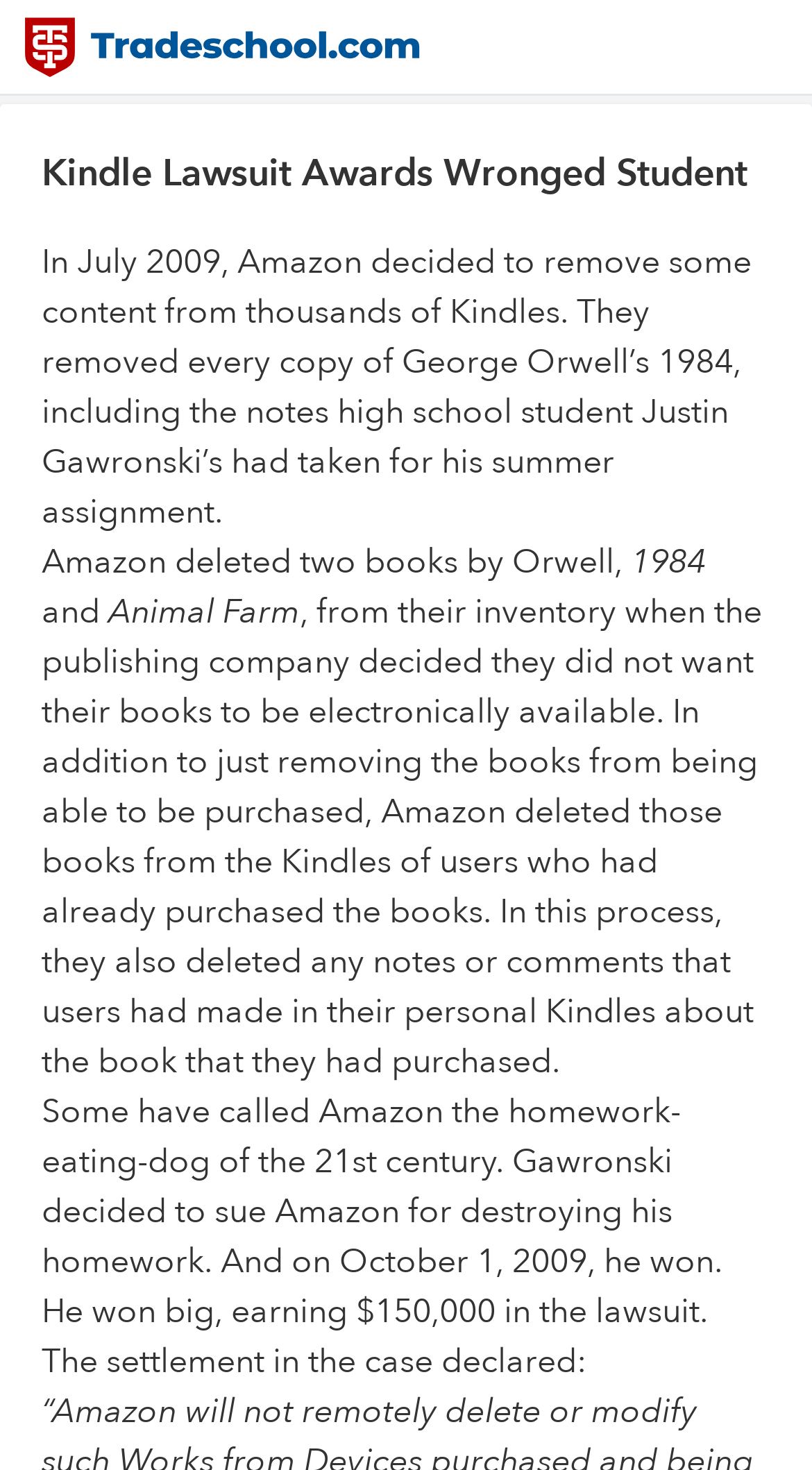Find and provide the bounding box coordinates for the UI element described with: "alt="Tradeschool.com Logo"".

[0.031, 0.011, 0.969, 0.053]